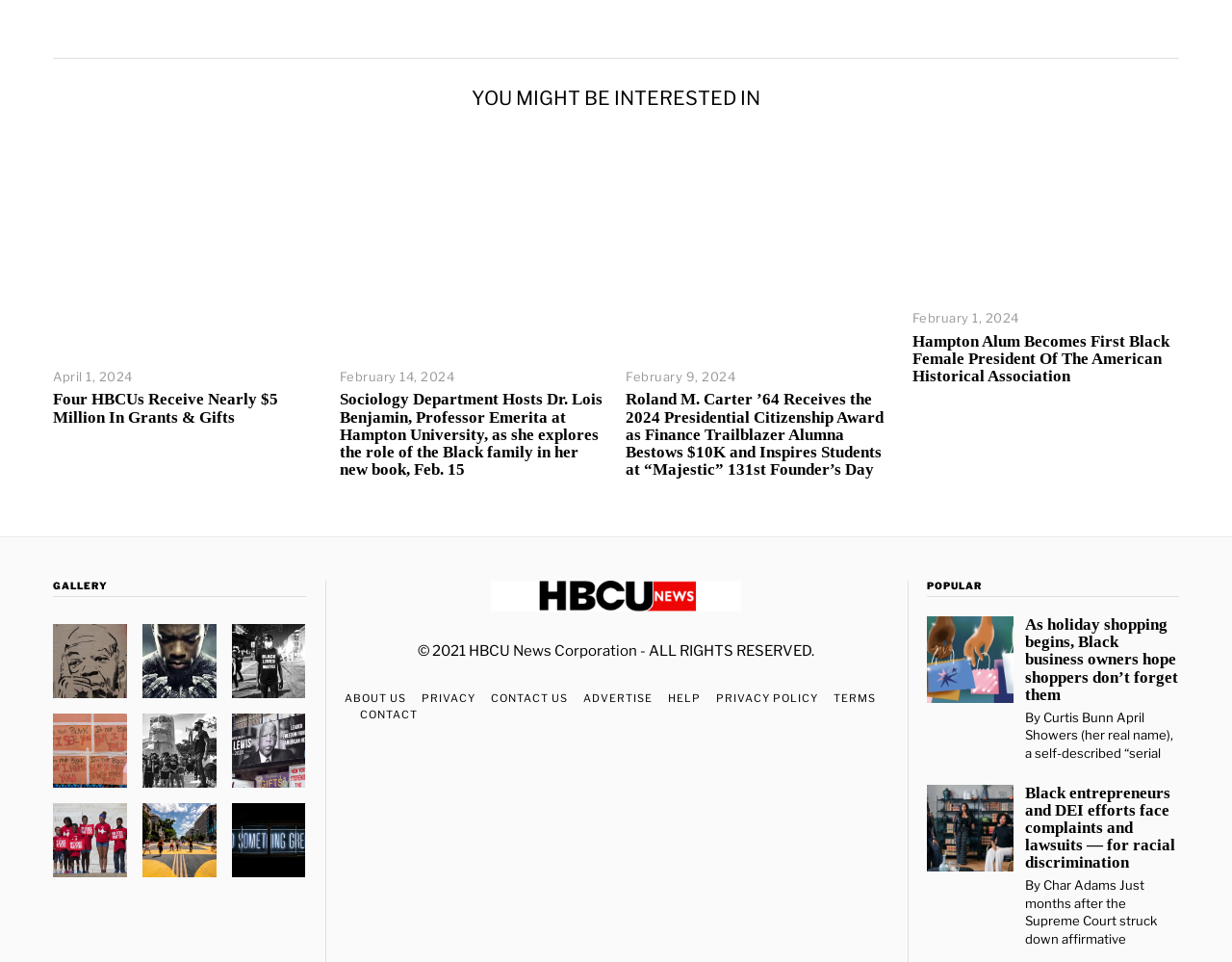Determine the bounding box for the described HTML element: "Privacy". Ensure the coordinates are four float numbers between 0 and 1 in the format [left, top, right, bottom].

[0.342, 0.718, 0.386, 0.734]